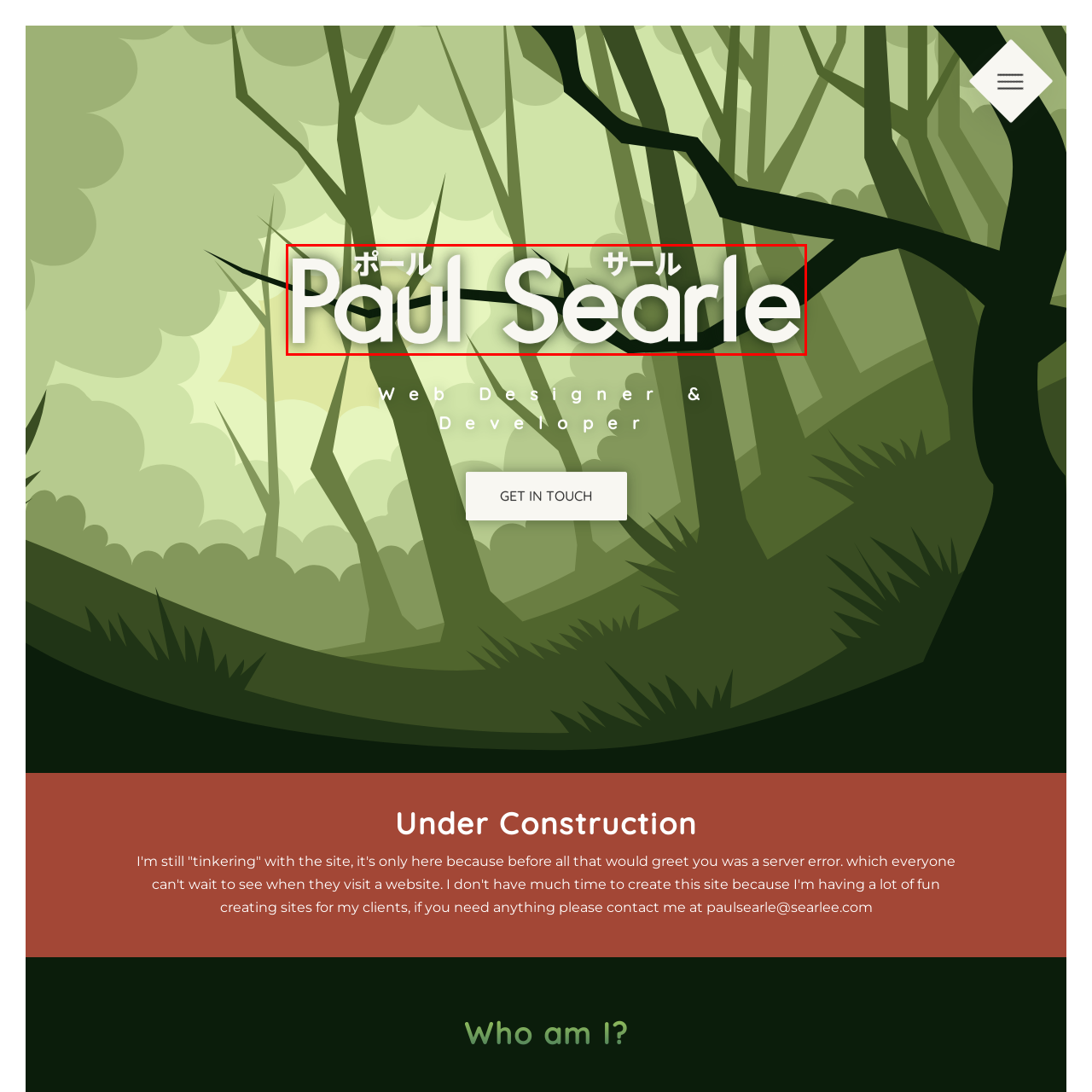Describe in detail what you see in the image highlighted by the red border.

The image features the name "Paul Searle" prominently displayed, styled in a bold, contemporary font. The text is accompanied by Japanese characters, which translate to "Paul Searle," suggesting a multicultural approach. The background incorporates a subtle green gradient interspersed with abstract shapes and faint bamboo-like elements, giving it a modern, artistic vibe. This design reflects Paul Searle's identity as a web designer and developer, conveying creativity and professionalism while inviting engagement from site visitors.